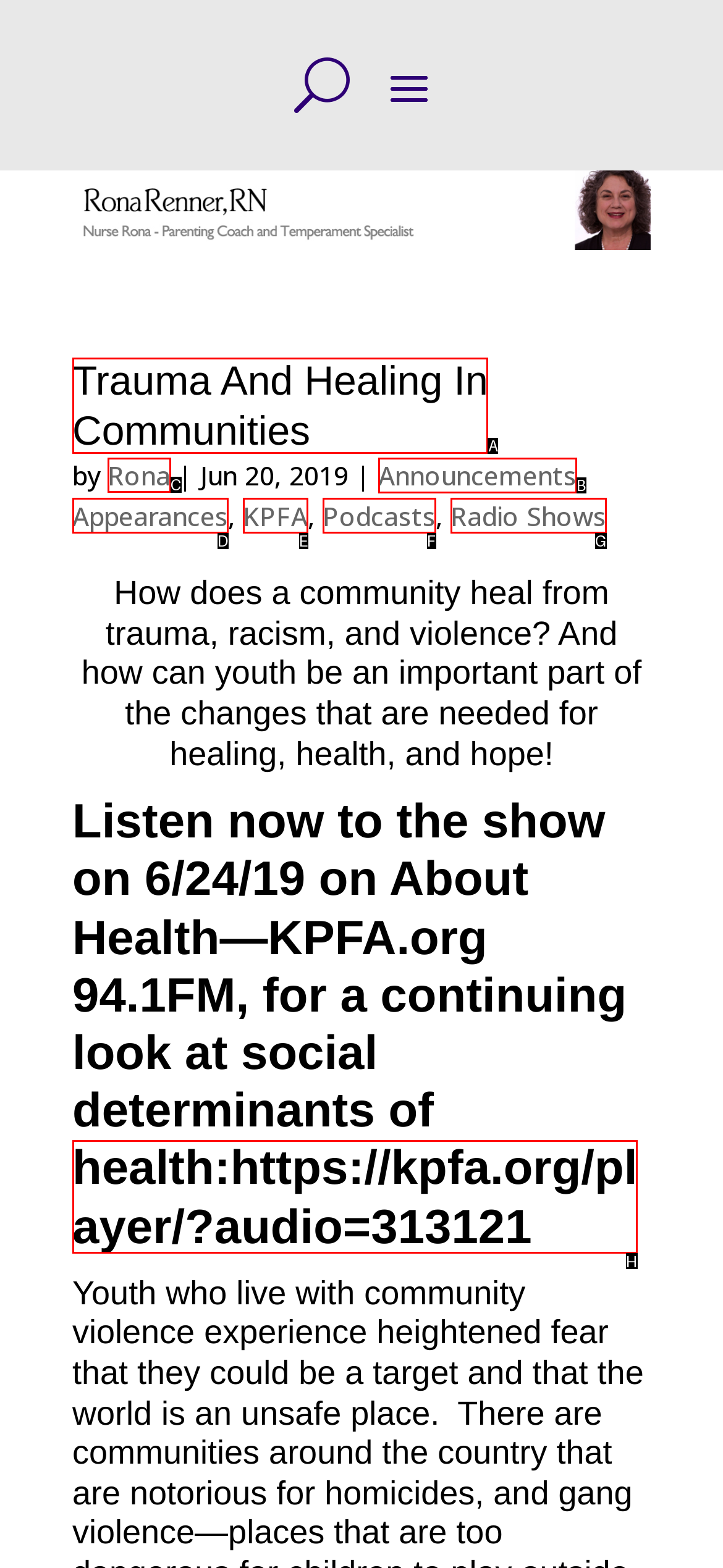Provide the letter of the HTML element that you need to click on to perform the task: Go to the 'Ethical Advocate' page.
Answer with the letter corresponding to the correct option.

None